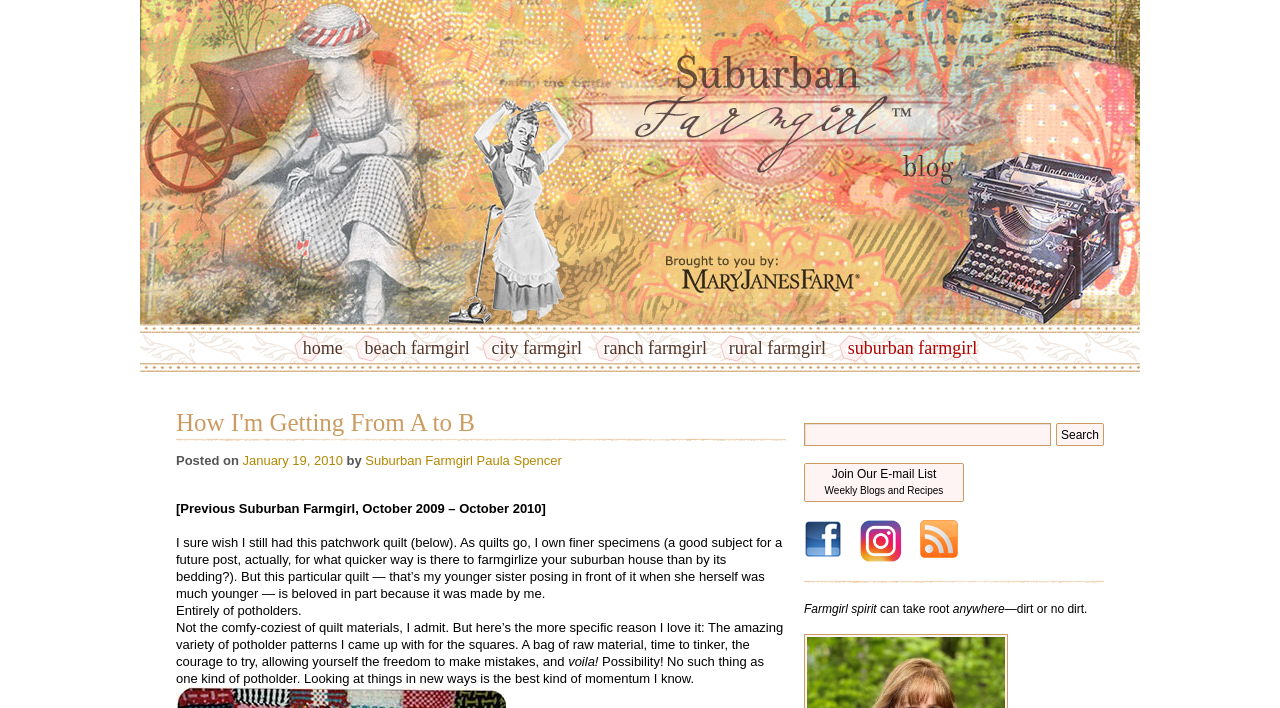Use a single word or phrase to answer the question: 
What is the name of the blog?

Farmgirl Bloggers